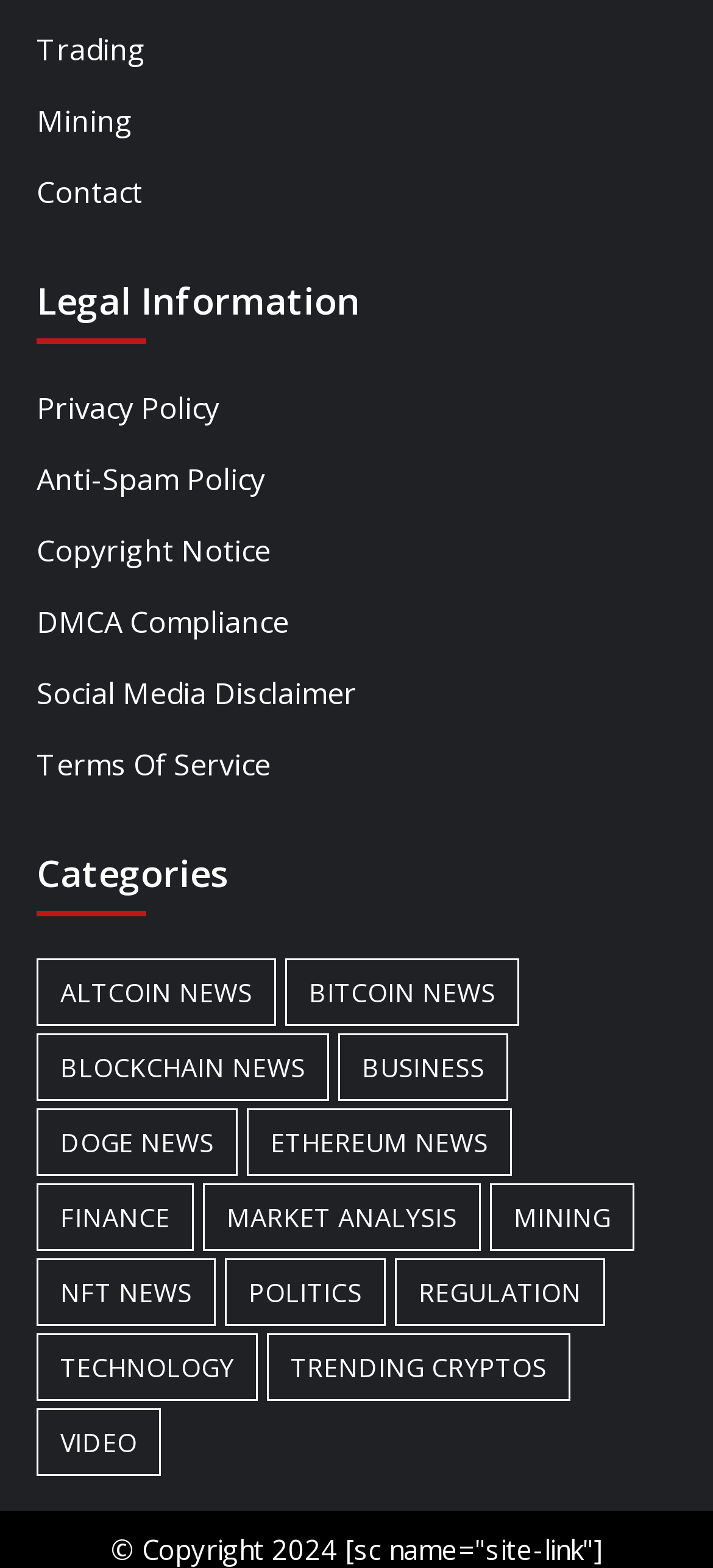How many categories are listed?
Based on the image, please offer an in-depth response to the question.

I counted the number of links under the 'Categories' heading, and there are 12 categories listed, including Altcoin News, Bitcoin News, Blockchain News, and so on.